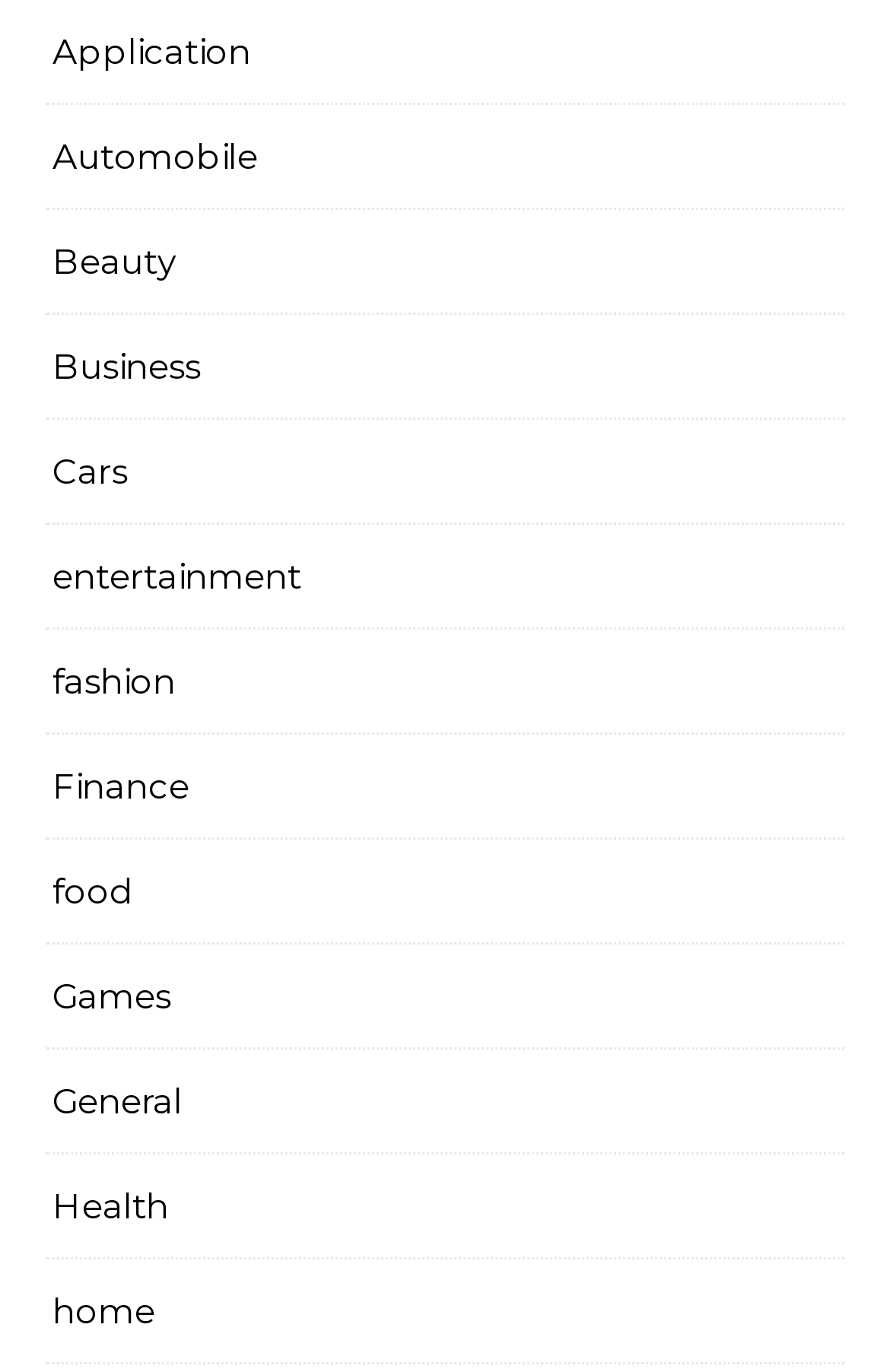What is the last category listed on this webpage?
Please answer the question with a detailed response using the information from the screenshot.

I looked at the list of categories on the webpage and found that the last one listed is 'Home', which is located at the bottom of the list.